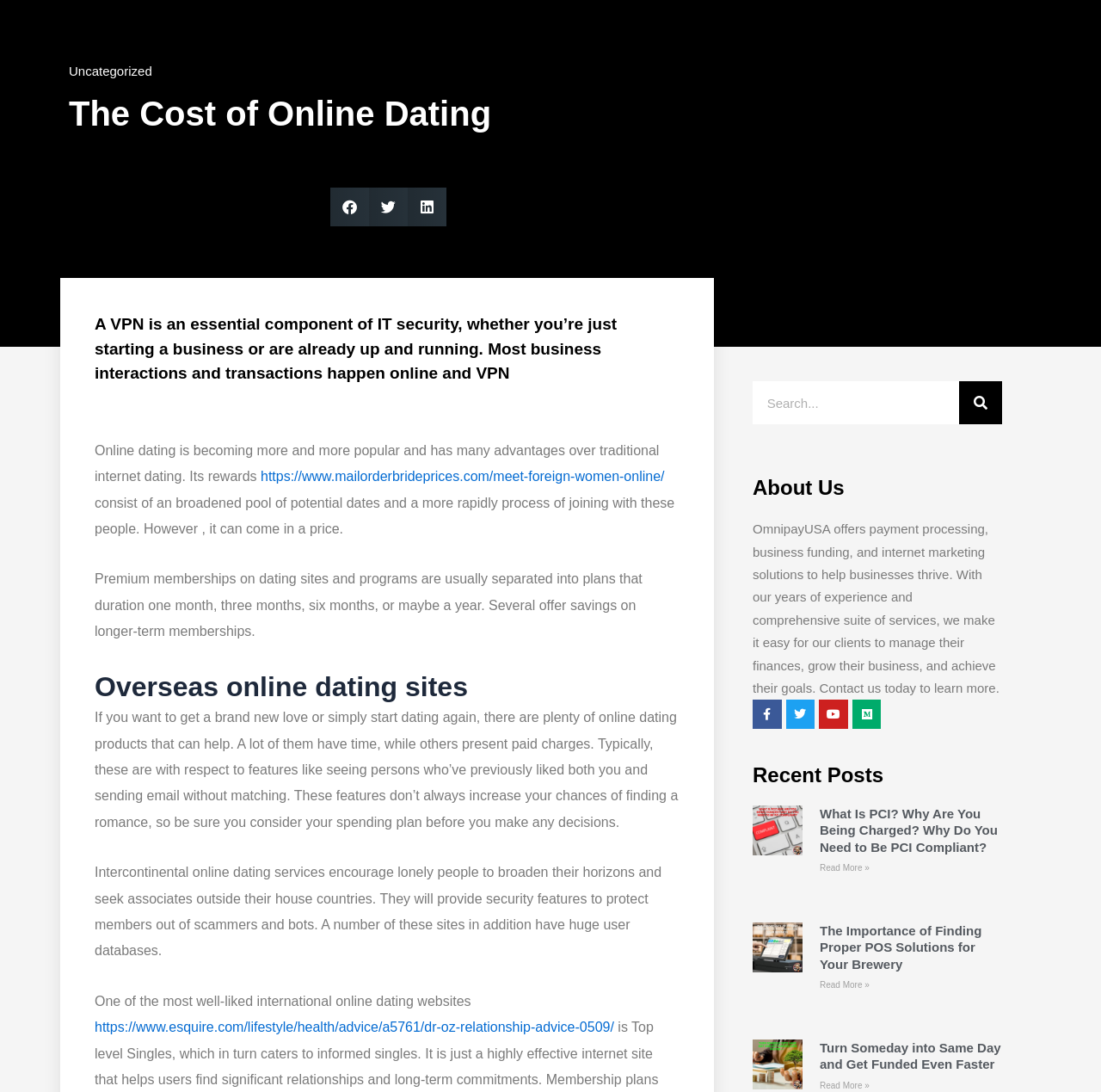Identify the bounding box for the described UI element: "Medium".

[0.774, 0.641, 0.8, 0.667]